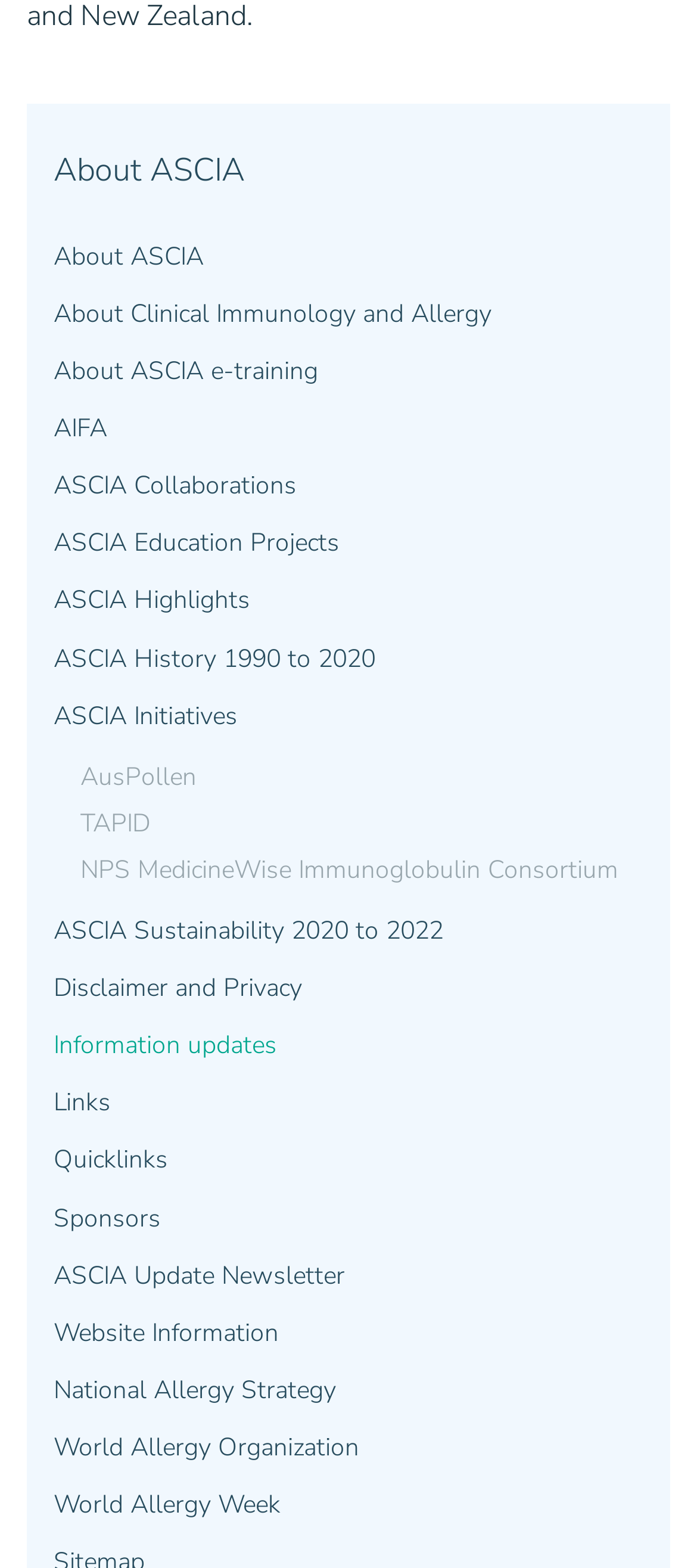Please identify the bounding box coordinates of the element's region that I should click in order to complete the following instruction: "Read about ASCIA History 1990 to 2020". The bounding box coordinates consist of four float numbers between 0 and 1, i.e., [left, top, right, bottom].

[0.077, 0.402, 0.962, 0.439]